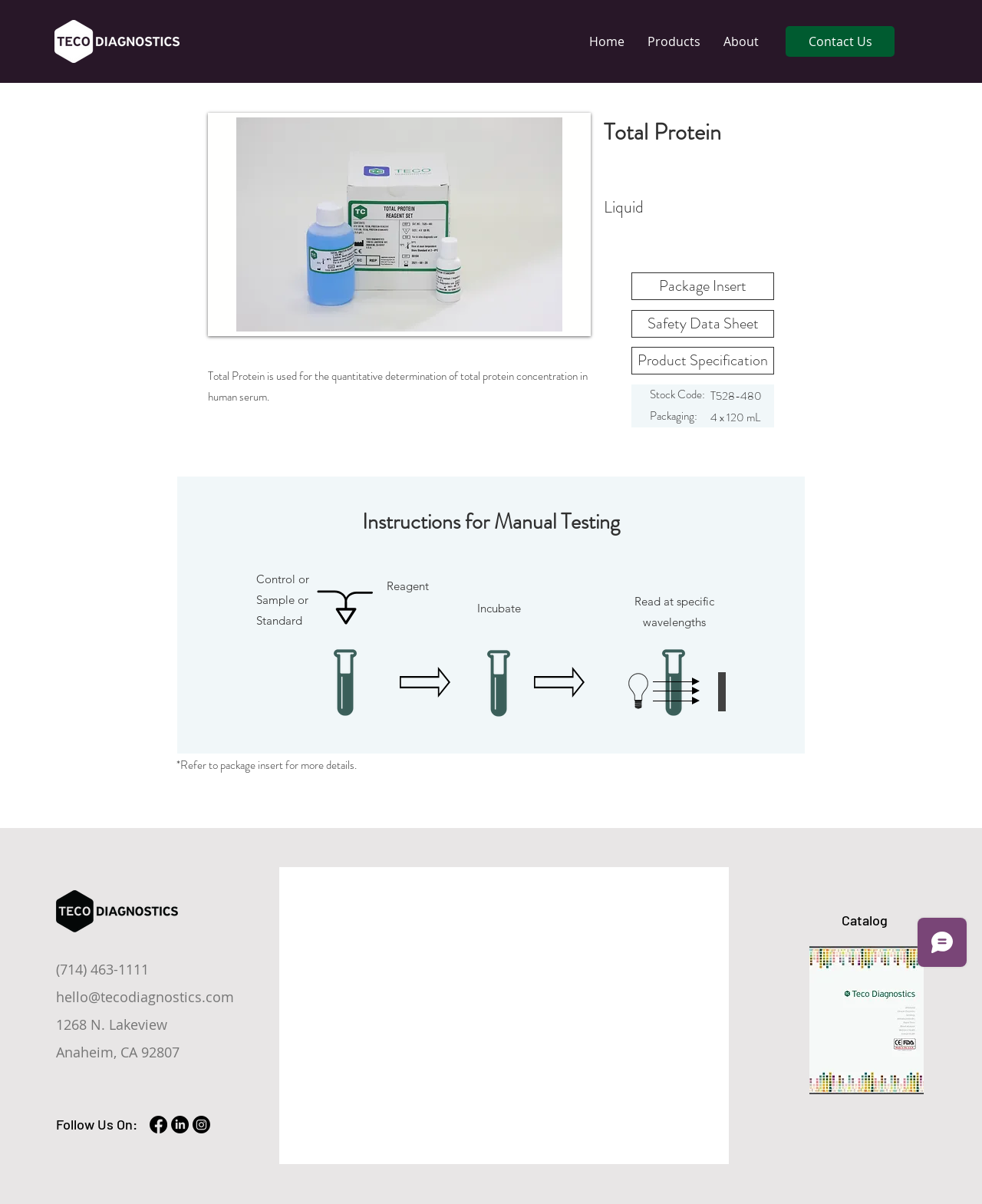What is the purpose of the product?
Using the image, provide a concise answer in one word or a short phrase.

Quantitative determination of total protein concentration